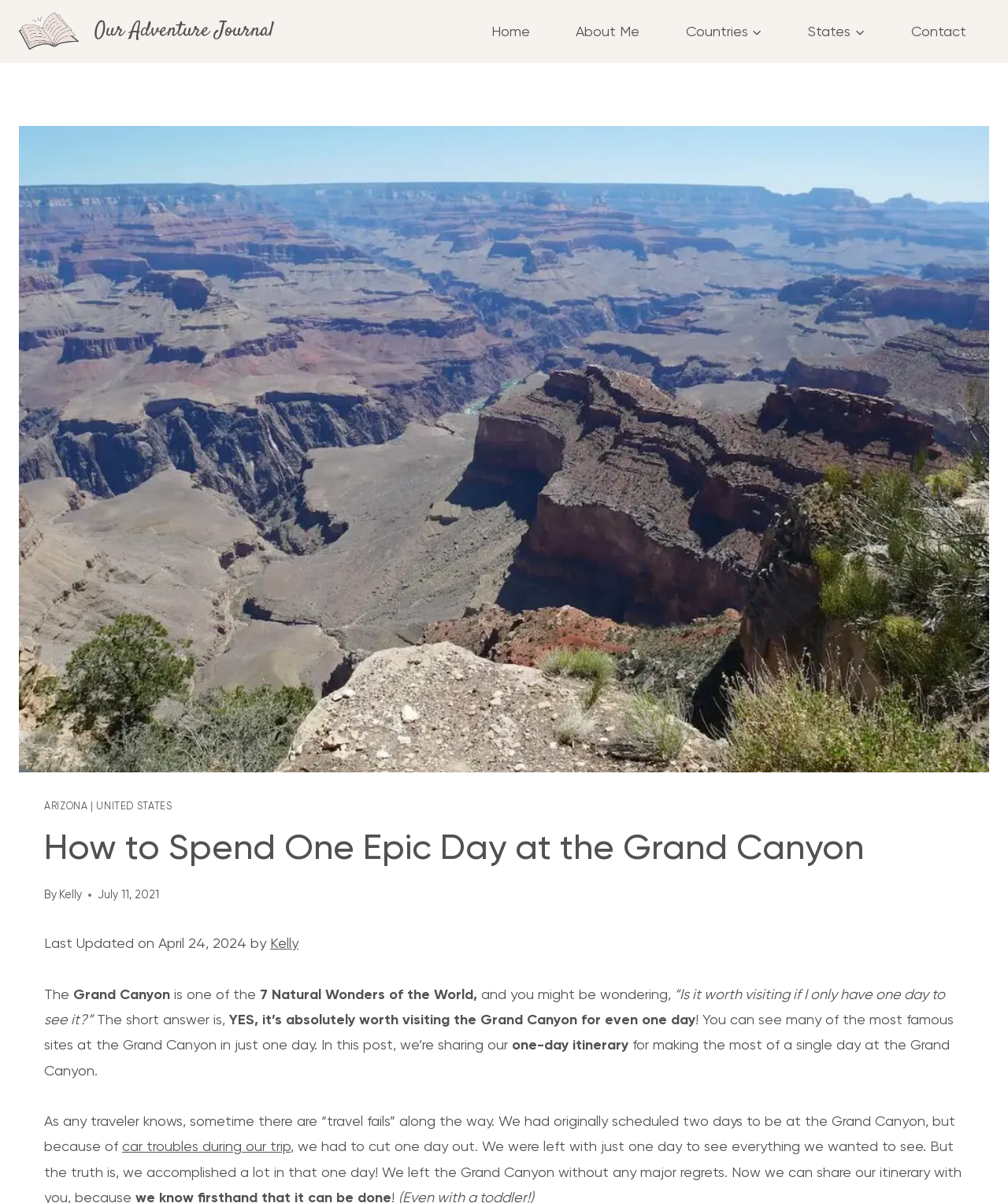Using the information from the screenshot, answer the following question thoroughly:
What is the name of the state where the Grand Canyon is located?

The state where the Grand Canyon is located is mentioned in the header section of the webpage, specifically in the 'ARIZONA | UNITED STATES' section.